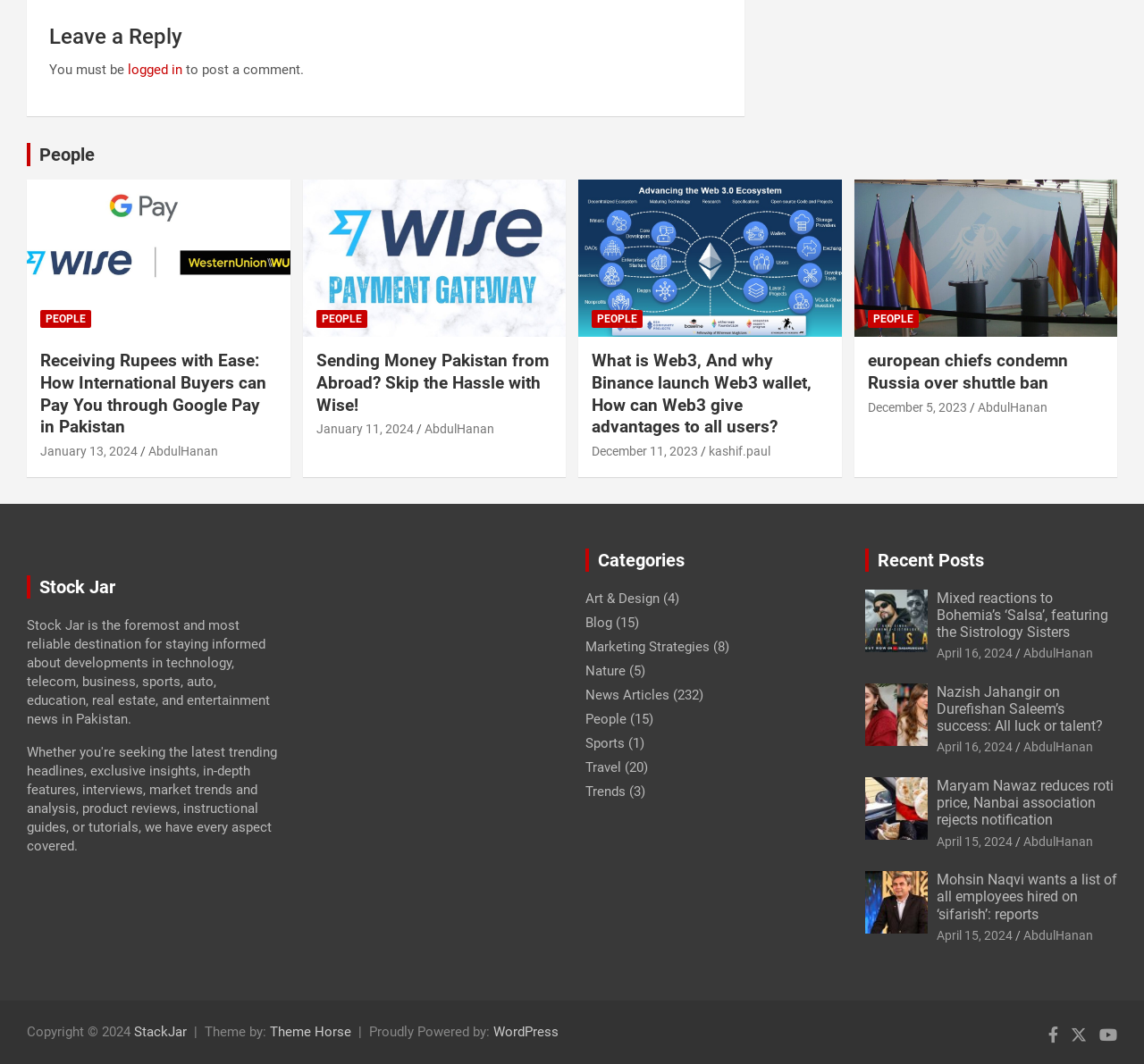Analyze the image and provide a detailed answer to the question: What is the name of the website?

I determined the answer by looking at the heading 'Stock Jar' at the top of the webpage, which suggests that it is the name of the website.